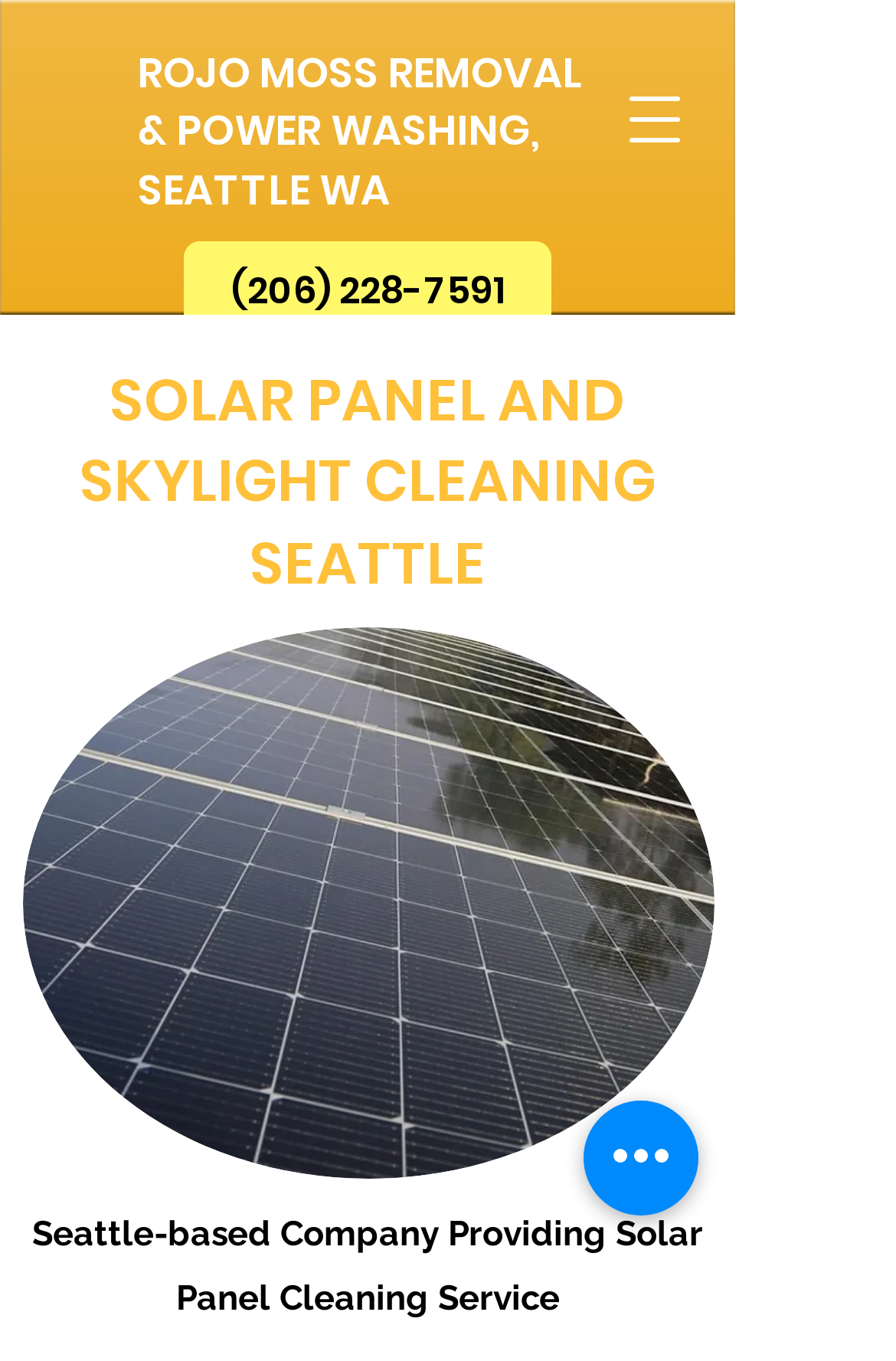Please reply to the following question using a single word or phrase: 
What type of image is displayed on the webpage?

Solar panel cleaning service